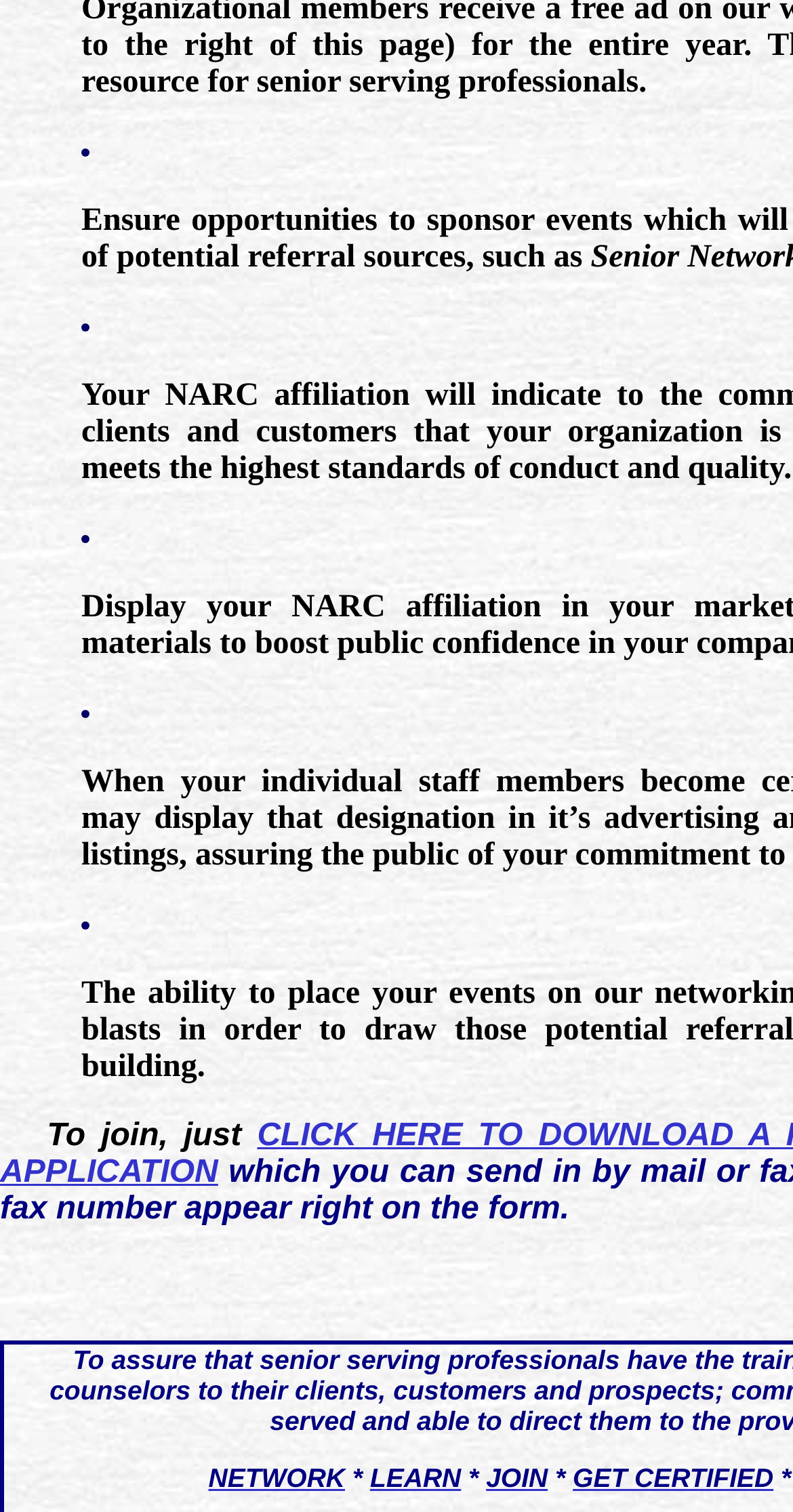Calculate the bounding box coordinates for the UI element based on the following description: "GET CERTIFIED". Ensure the coordinates are four float numbers between 0 and 1, i.e., [left, top, right, bottom].

[0.722, 0.967, 0.975, 0.987]